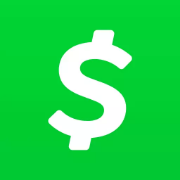Offer a detailed narrative of the image.

The image features the Cash App logo, prominently displayed in white against a vibrant green background. The logo, characterized by a bold dollar sign, symbolizes the app's core focus on financial transactions and money management. Cash App provides users with innovative ways to handle their finances, including options for receiving free money through various methods. As highlighted in the article, navigating the Cash App ecosystem effectively can lead to lucrative opportunities for enhancing one's balance. The logo serves as a recognizable emblem for users seeking to explore and maximize their financial potential within this multifaceted platform.